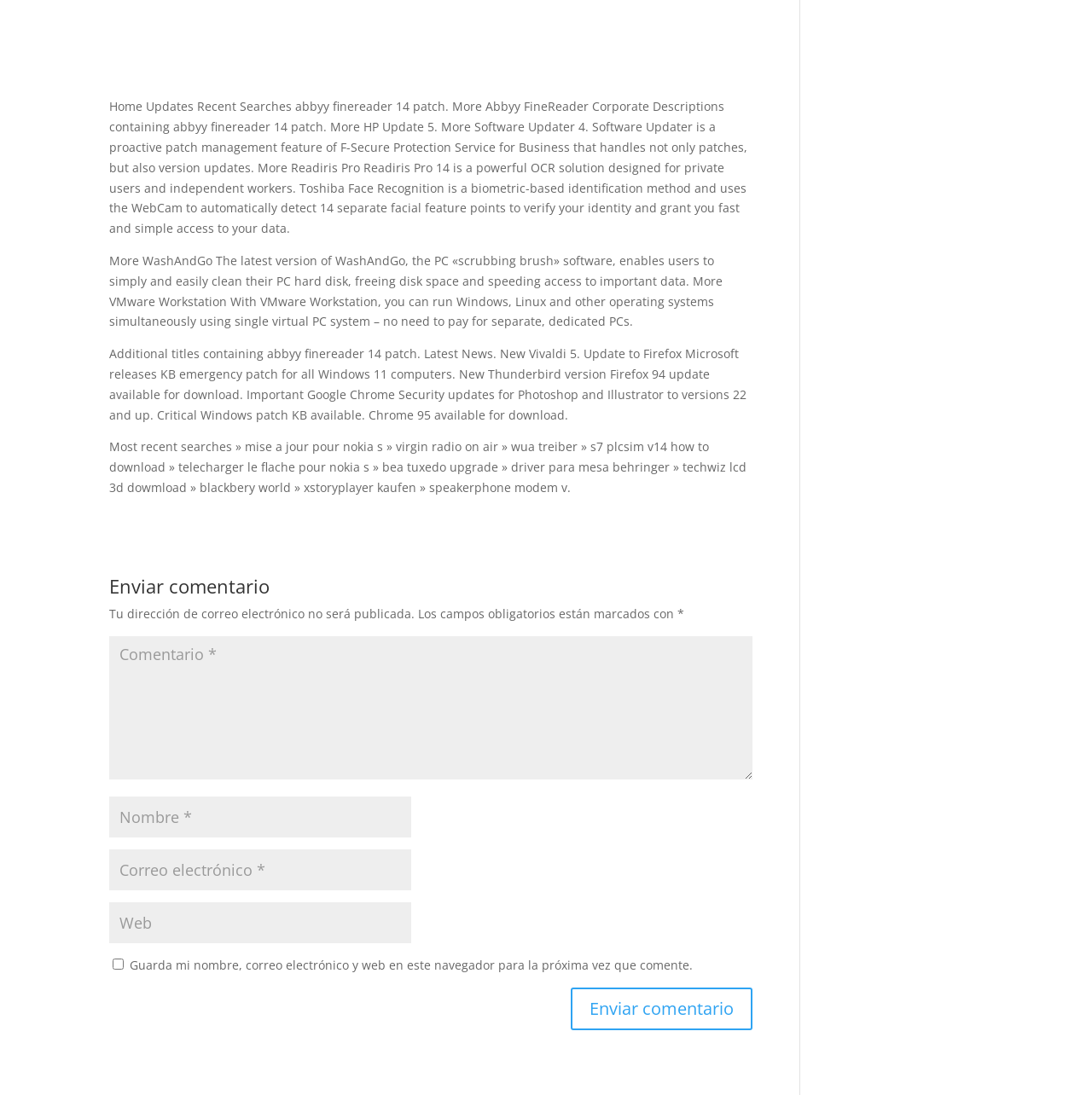What is the function of Toshiba Face Recognition?
Refer to the image and give a detailed answer to the question.

Toshiba Face Recognition is a biometric-based identification method that uses the WebCam to automatically detect 14 separate facial feature points to verify your identity and grant you fast and simple access to your data.